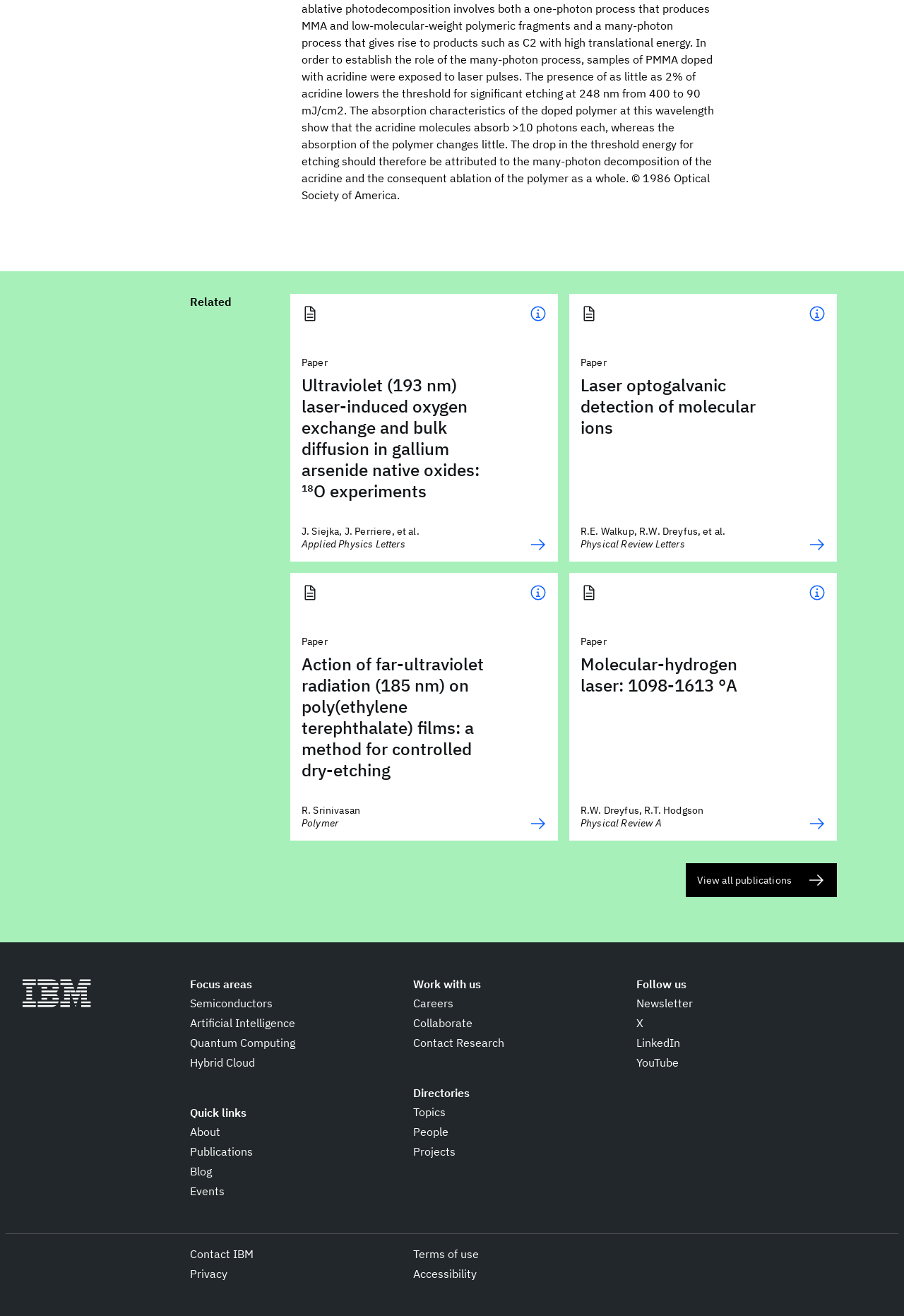Determine the coordinates of the bounding box for the clickable area needed to execute this instruction: "Contact Research".

[0.457, 0.786, 0.558, 0.799]